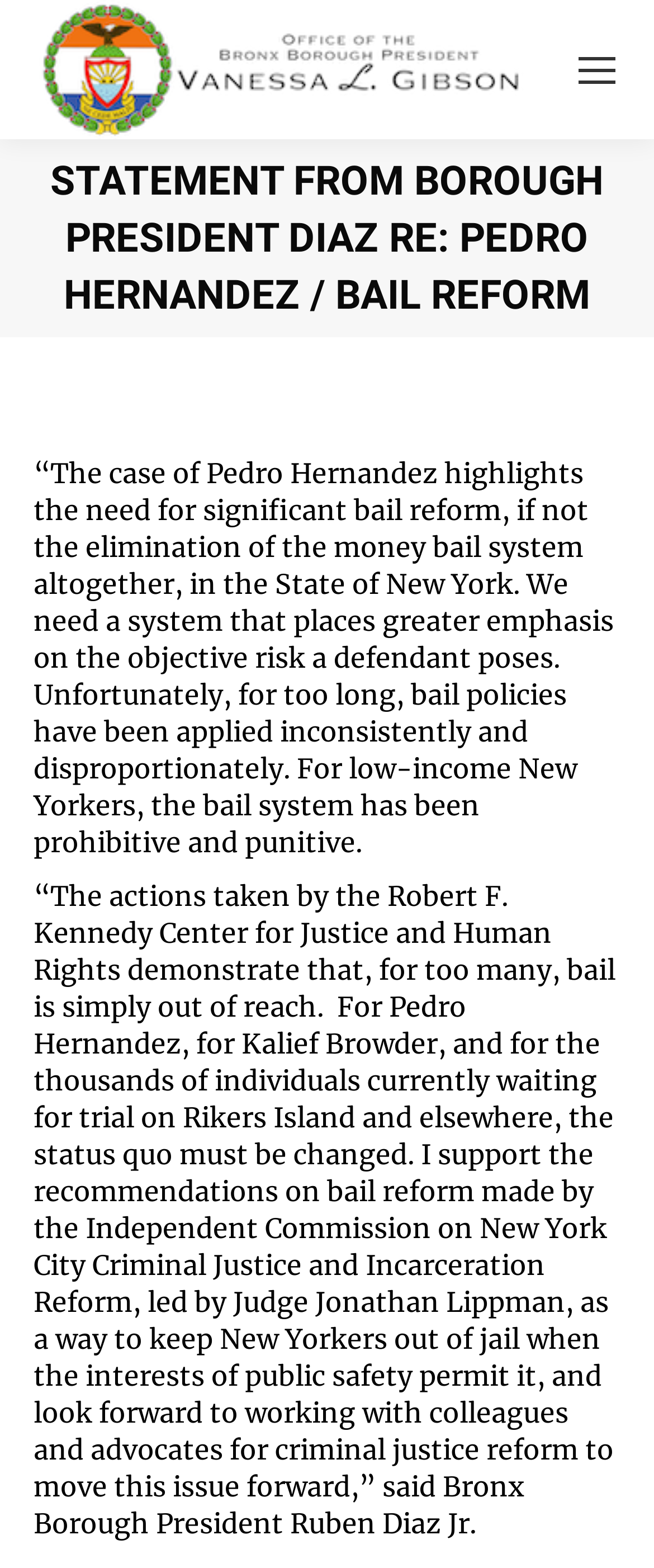Answer the question in a single word or phrase:
What is the name of the organization mentioned in the statement?

Robert F. Kennedy Center for Justice and Human Rights